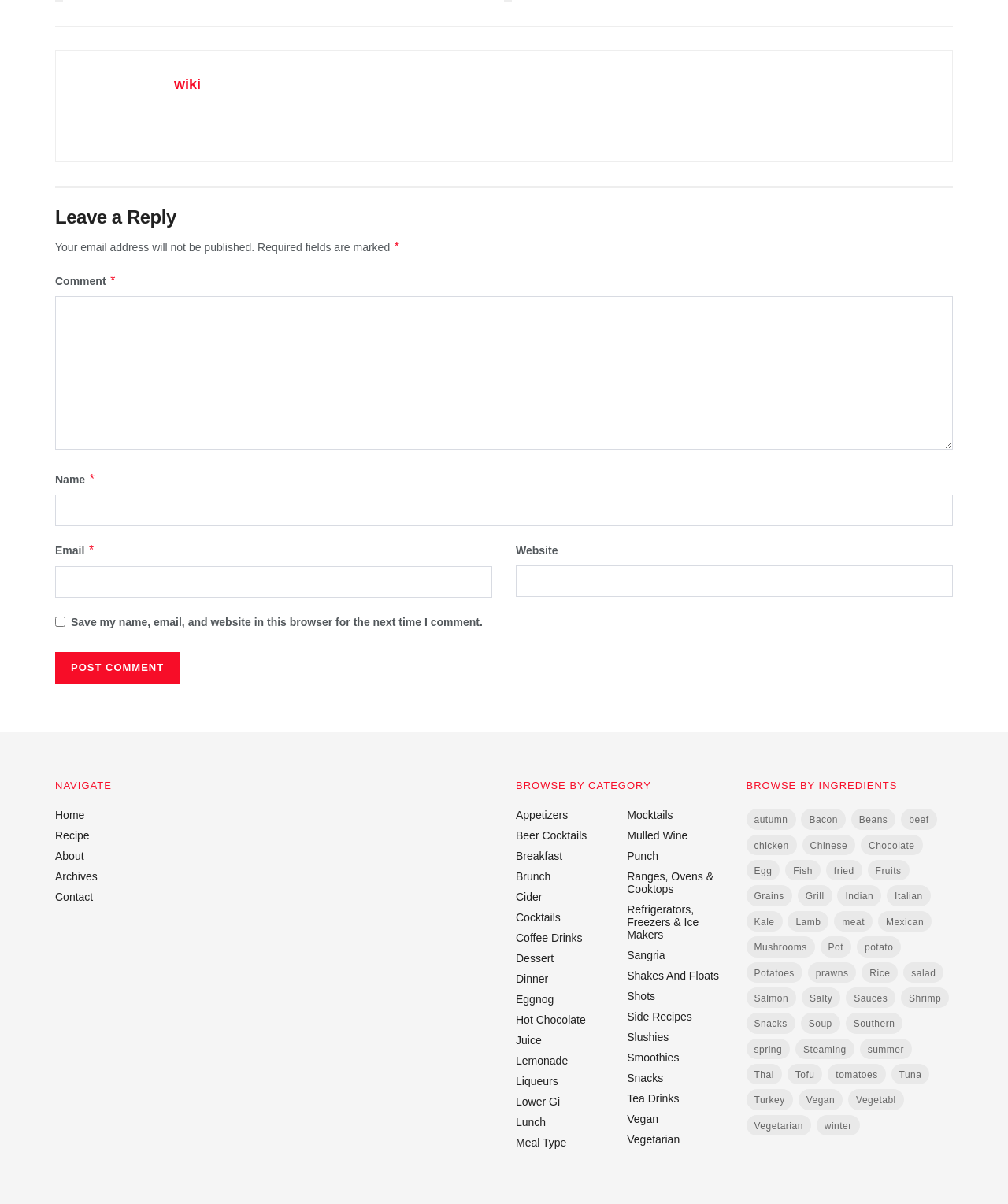Determine the bounding box for the described HTML element: "prawns". Ensure the coordinates are four float numbers between 0 and 1 in the format [left, top, right, bottom].

[0.801, 0.796, 0.85, 0.814]